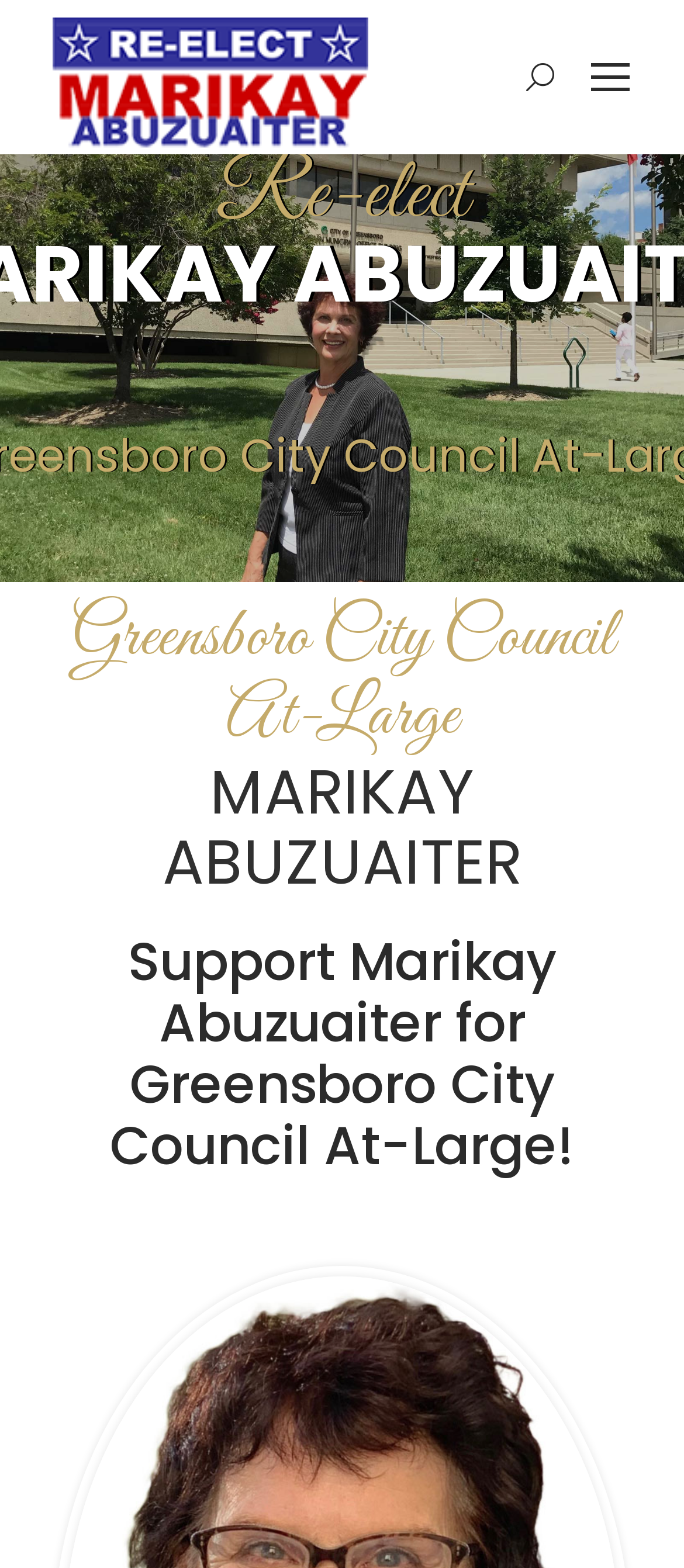Describe all the significant parts and information present on the webpage.

The webpage is about Marikay Abuzuaiter's campaign for Greensboro City Council At-Large. At the top right corner, there is a mobile menu icon and a search bar with a magnifying glass icon. Below the search bar, there is a link to "Vote for Marikay Abuzuaiter" accompanied by an image with the same text. 

On the left side, there is a heading that reads "Greensboro City Council At-Large" and below it, a large text "MARIKAY ABUZUAITER" is displayed. 

To the right of the heading and the large text, there is a static text "Re-elect" and a heading that encourages visitors to "Support Marikay Abuzuaiter for Greensboro City Council At-Large!". 

At the bottom right corner, there is a "Go to Top" link accompanied by an image.